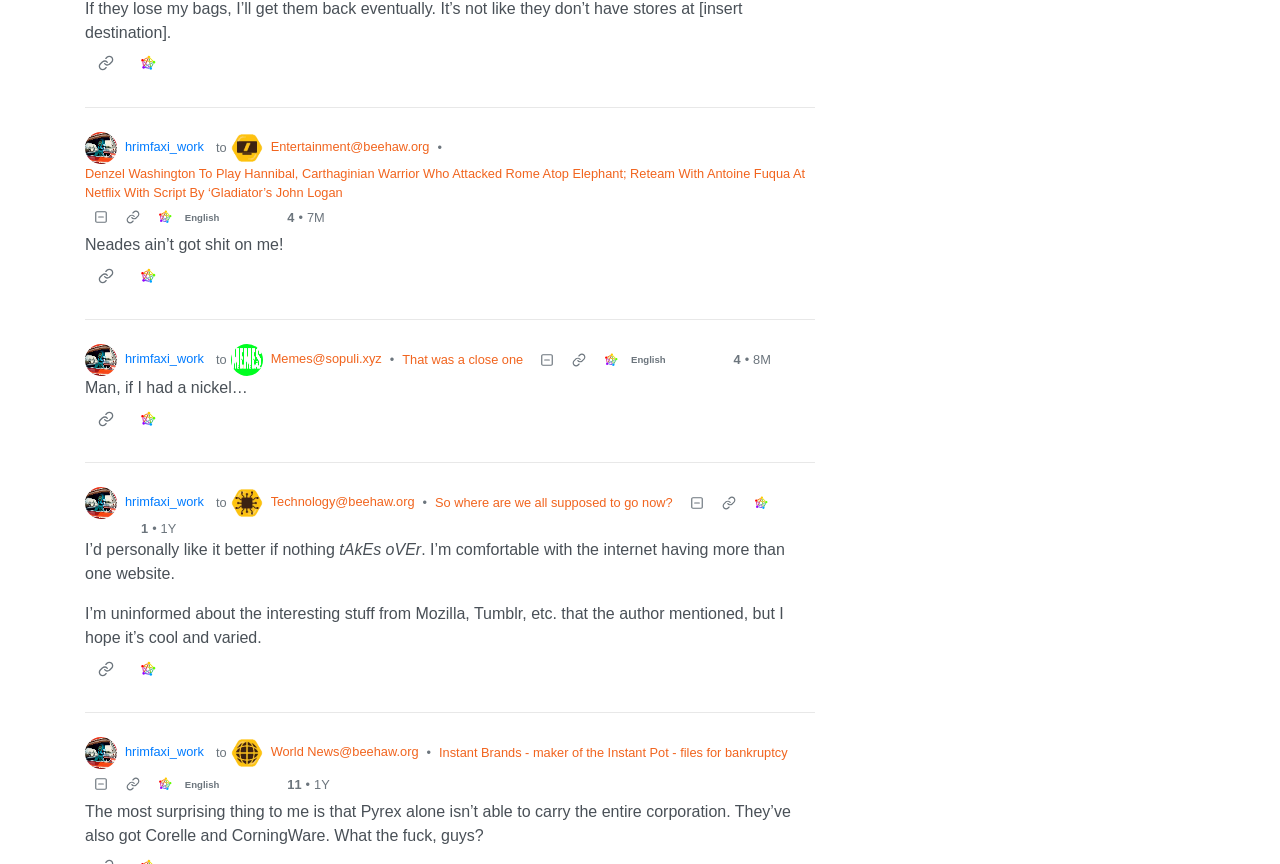Locate the bounding box coordinates of the UI element described by: "link". Provide the coordinates as four float numbers between 0 and 1, formatted as [left, top, right, bottom].

[0.066, 0.463, 0.099, 0.507]